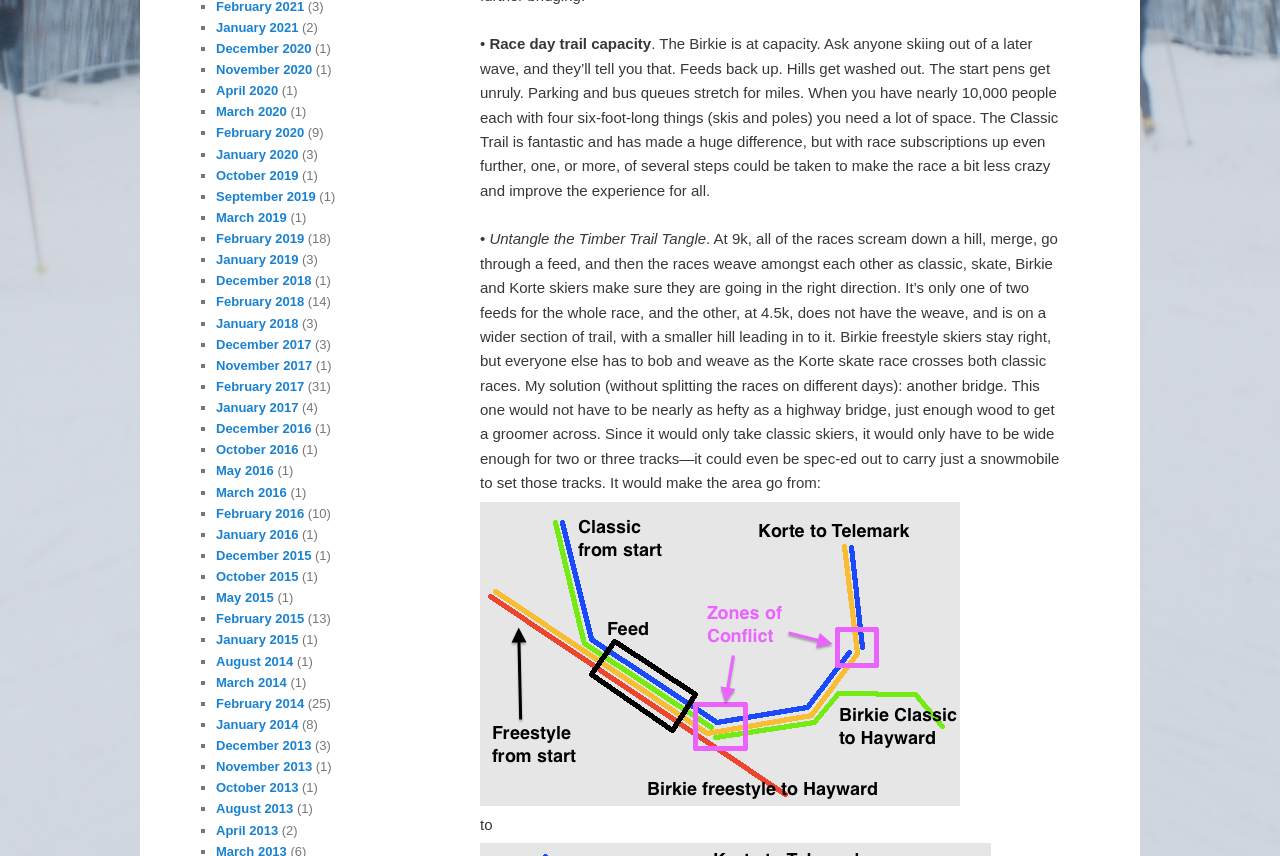Determine the bounding box coordinates for the UI element with the following description: "December 2013". The coordinates should be four float numbers between 0 and 1, represented as [left, top, right, bottom].

[0.169, 0.862, 0.243, 0.88]